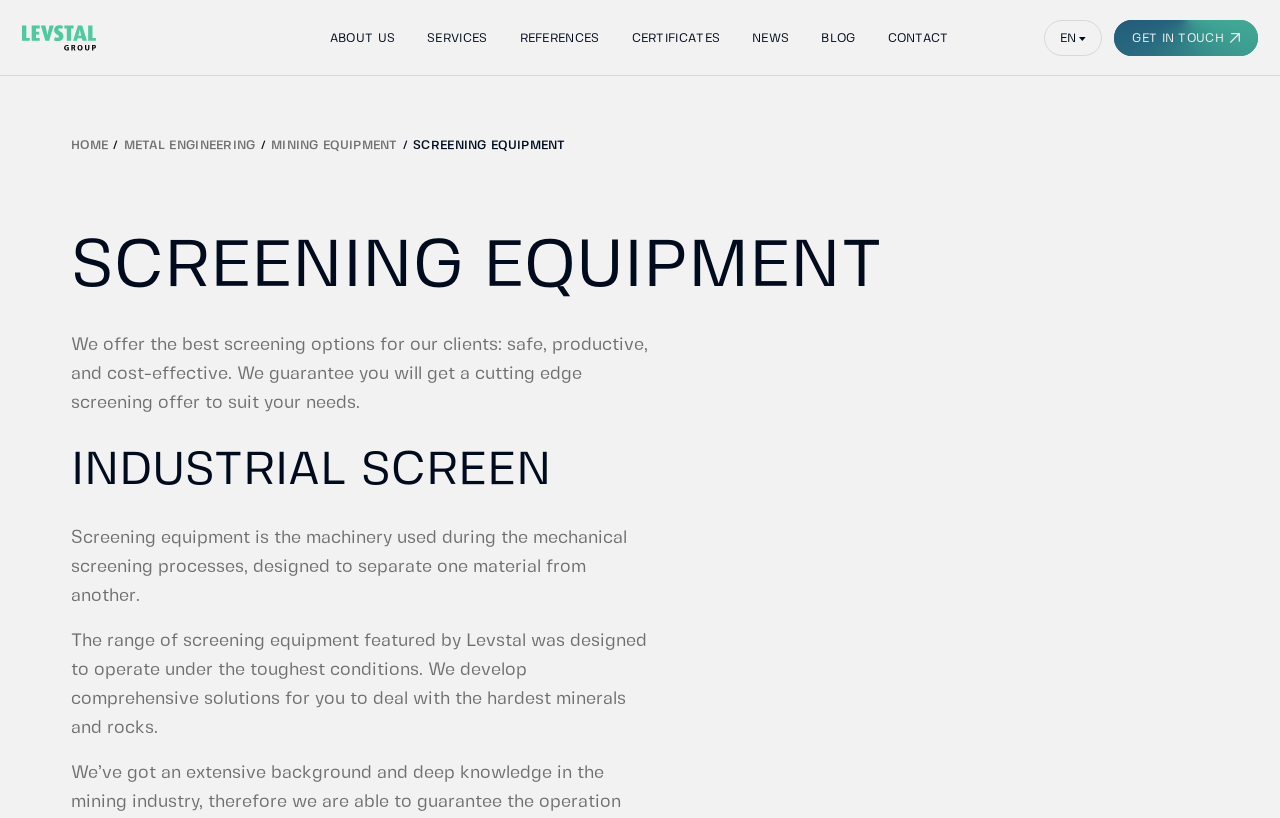Determine the coordinates of the bounding box for the clickable area needed to execute this instruction: "Click the GET IN TOUCH button".

[0.871, 0.024, 0.983, 0.068]